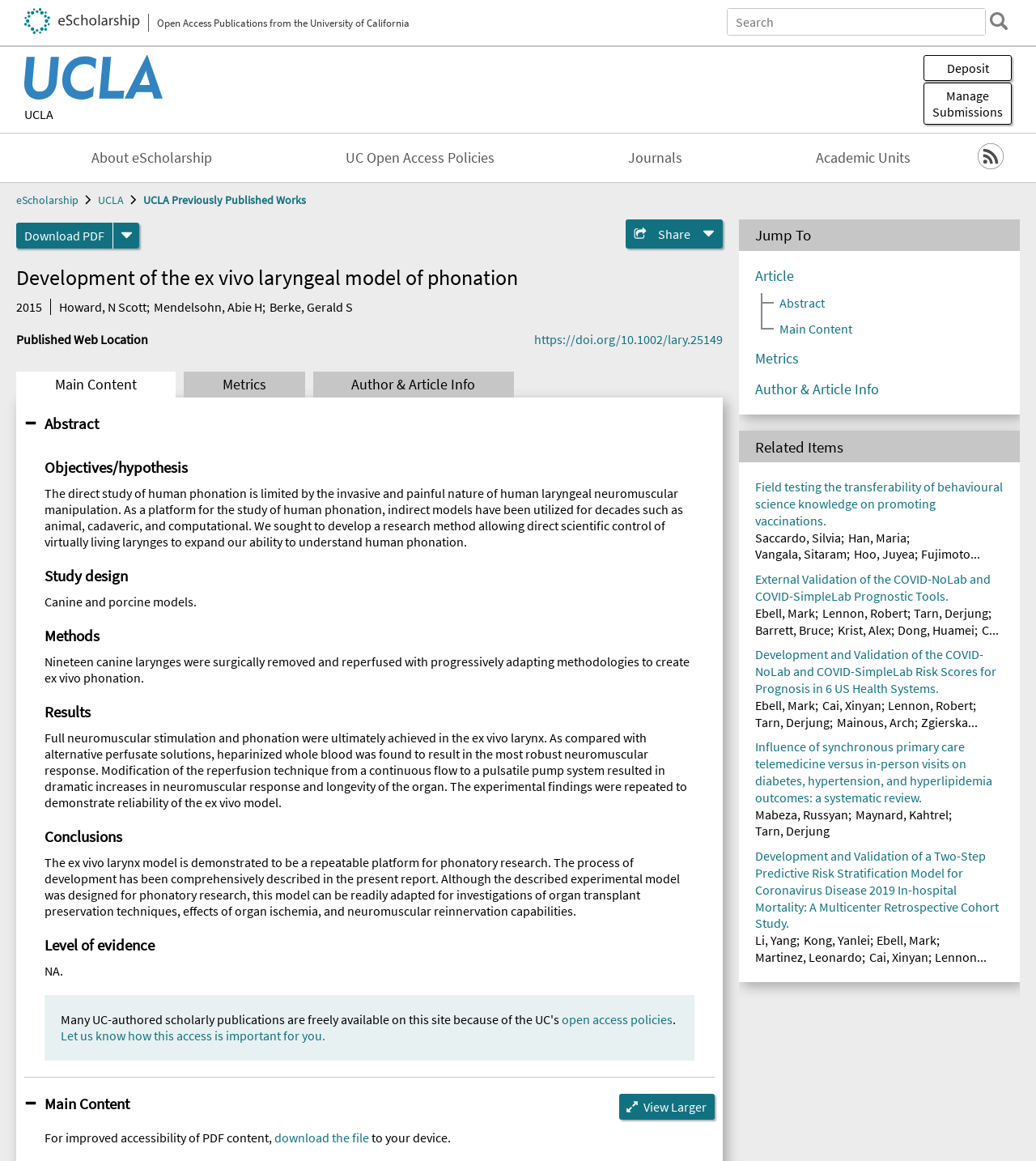Explain the features and main sections of the webpage comprehensively.

This webpage is a research article titled "Development of the ex vivo laryngeal model of phonation" by authors Howard, N Scott, Mendelsohn, Abie H, and Berke, Gerald S. At the top of the page, there is a banner with a link to "eScholarship Open Access Publications from the University of California" and an image of the eScholarship logo. Next to it, there is a search box and a search button. Below the banner, there are links to "UCLA Previously Published Works" and "UCLA".

The main content of the page is divided into several sections. The first section displays the article title, publication date, and authors' names. Below it, there are three buttons: "Main Content", "Metrics", and "Author & Article Info". 

The abstract section is expanded, showing the objectives and hypothesis of the study, which is about developing a research method to study human phonation. The section also includes the study design, methods, results, conclusions, and level of evidence.

On the right side of the page, there is a complementary section with a "Jump To" menu, allowing users to navigate to different parts of the article, such as the abstract, main content, metrics, and author information. Below it, there is a "Related Items" section, which lists other research articles, including "Field testing the transferability of behavioural science knowledge on promoting vaccinations" and "External Validation of the COVID-NoLab and COVID-SimpleLab Prognostic Tools".

At the bottom of the page, there are links to download the article in PDF format and to view larger content for improved accessibility.